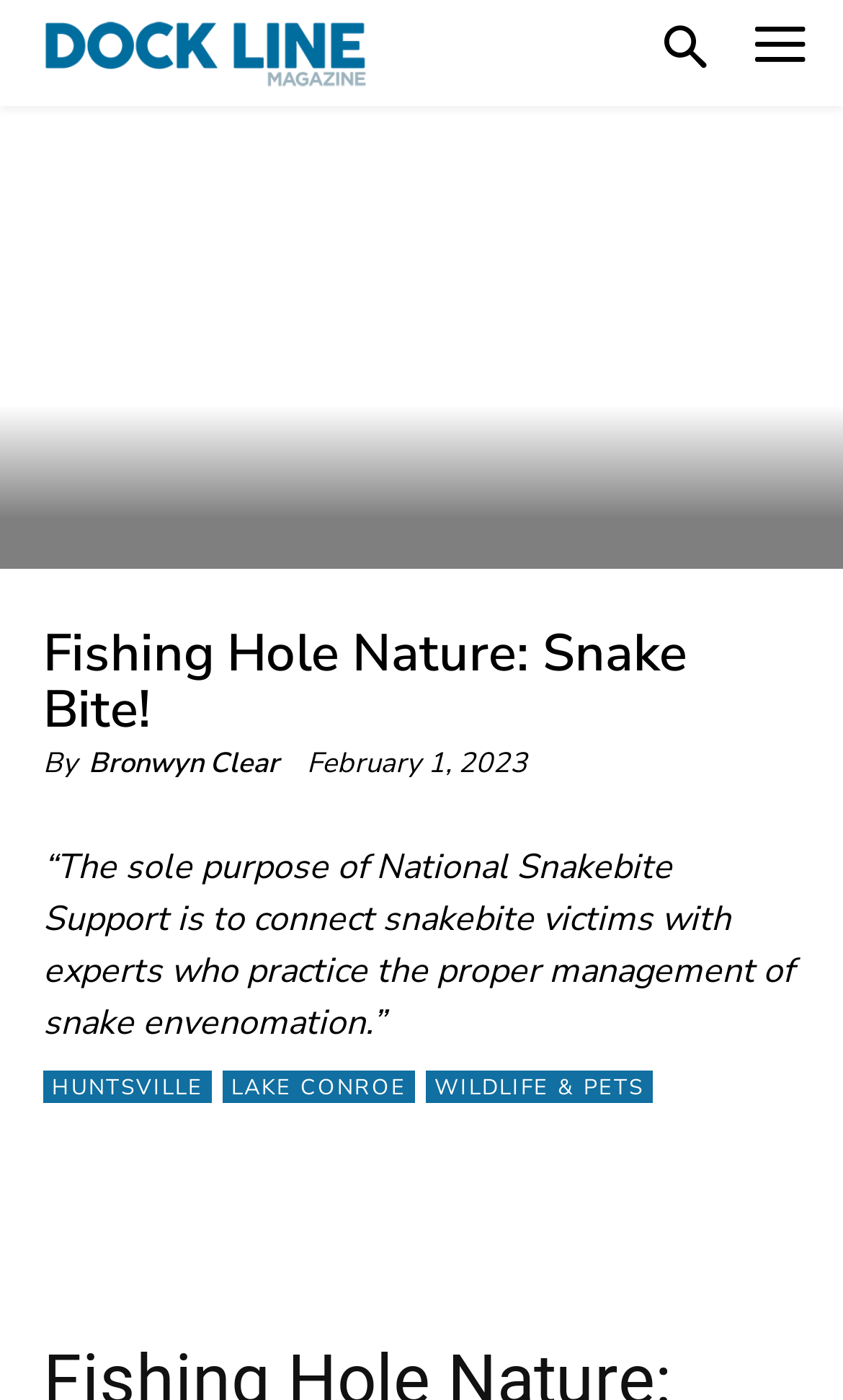Pinpoint the bounding box coordinates of the clickable area needed to execute the instruction: "learn about National Snakebite Support". The coordinates should be specified as four float numbers between 0 and 1, i.e., [left, top, right, bottom].

[0.051, 0.603, 0.941, 0.748]